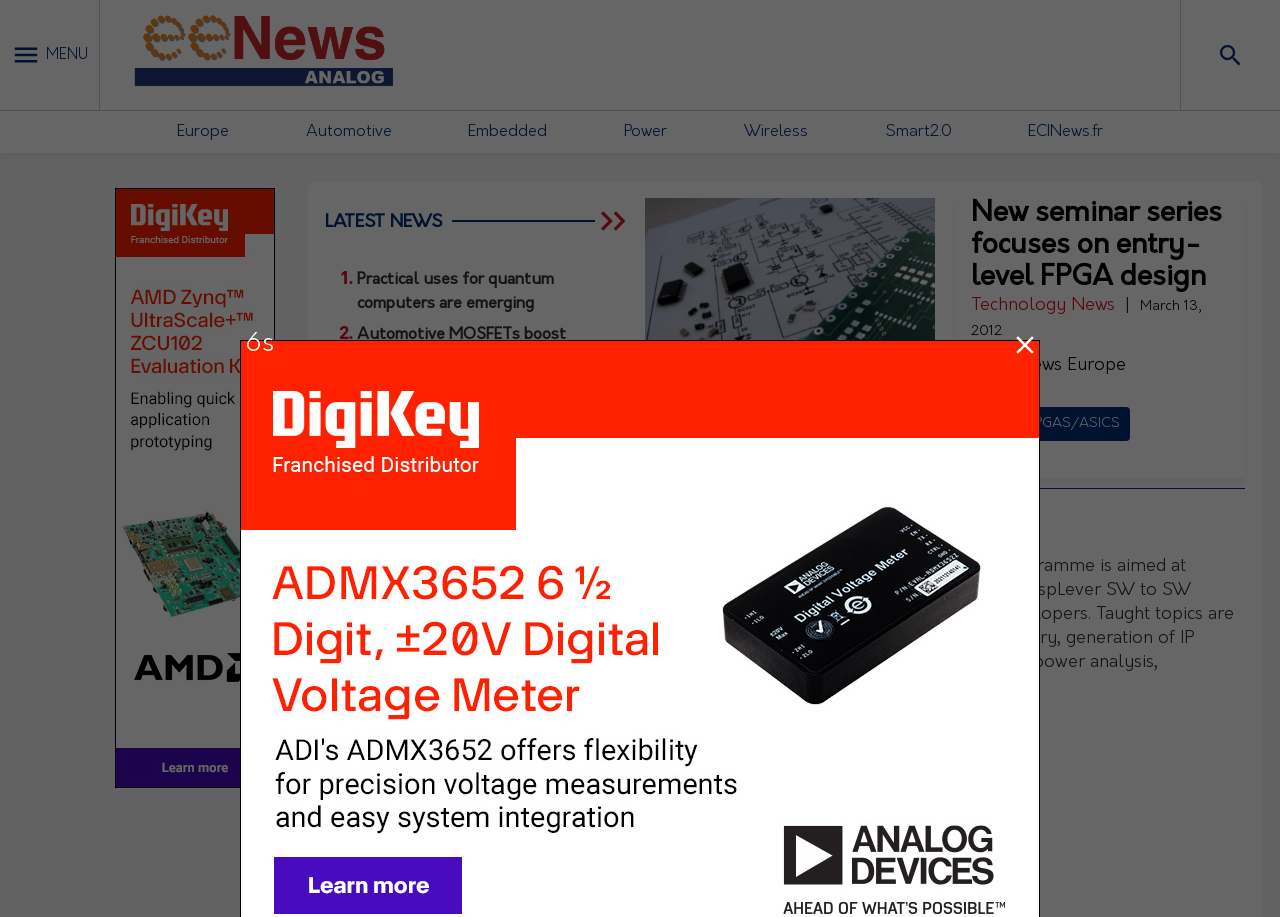Can you show the bounding box coordinates of the region to click on to complete the task described in the instruction: "Check the 'LATEST NEWS' section"?

[0.254, 0.233, 0.345, 0.253]